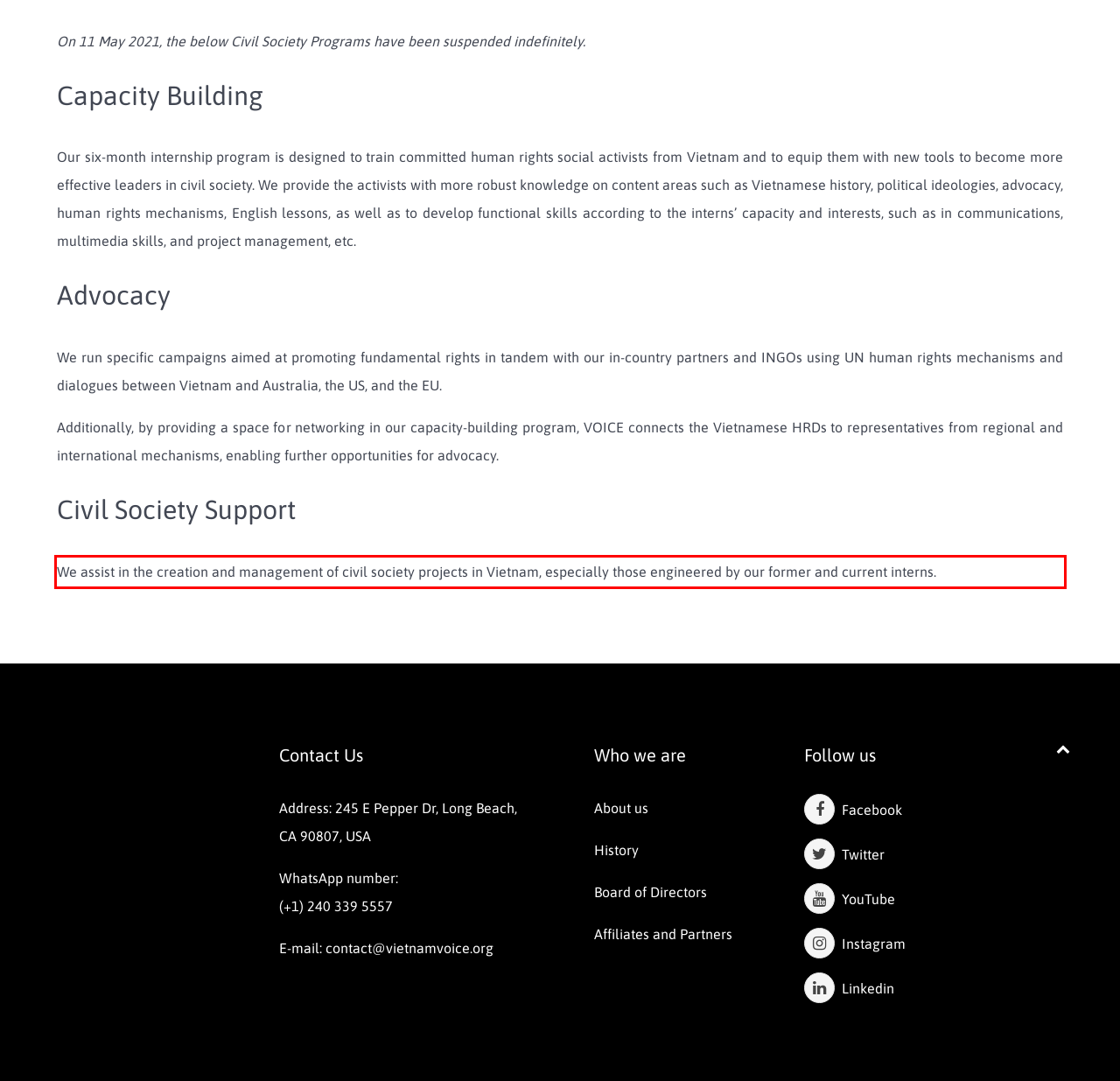Within the screenshot of the webpage, there is a red rectangle. Please recognize and generate the text content inside this red bounding box.

We assist in the creation and management of civil society projects in Vietnam, especially those engineered by our former and current interns.